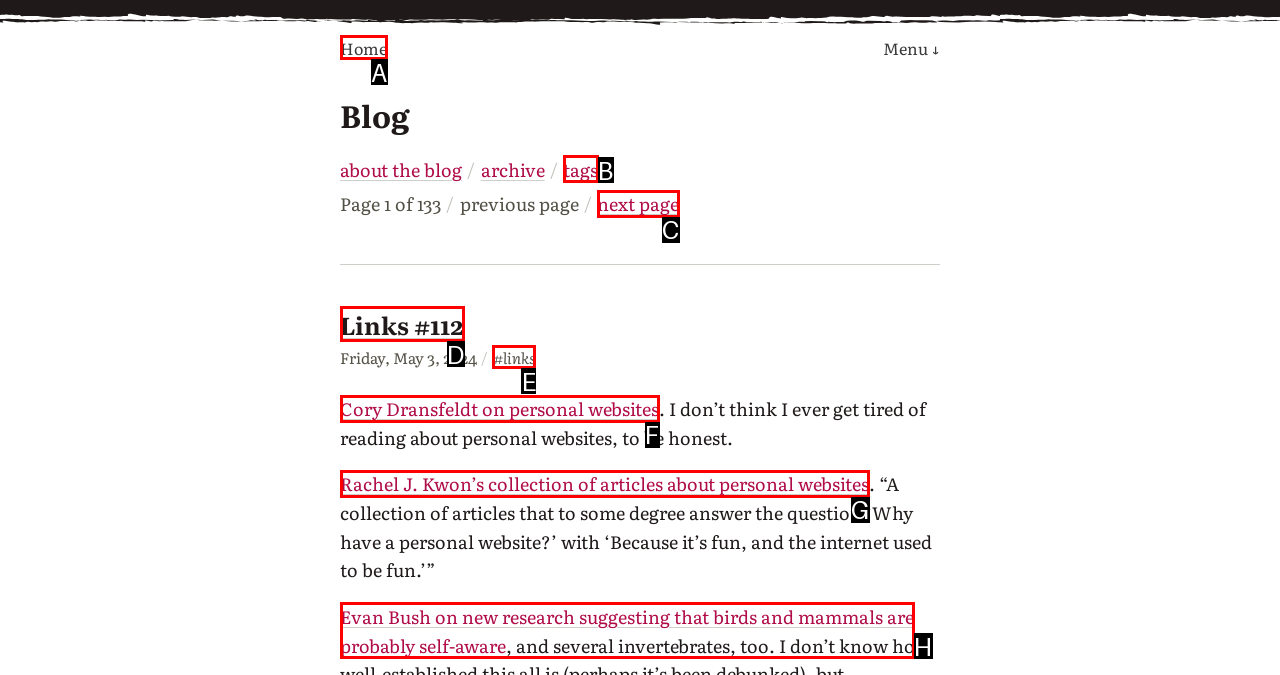Select the HTML element that matches the description: Home. Provide the letter of the chosen option as your answer.

None